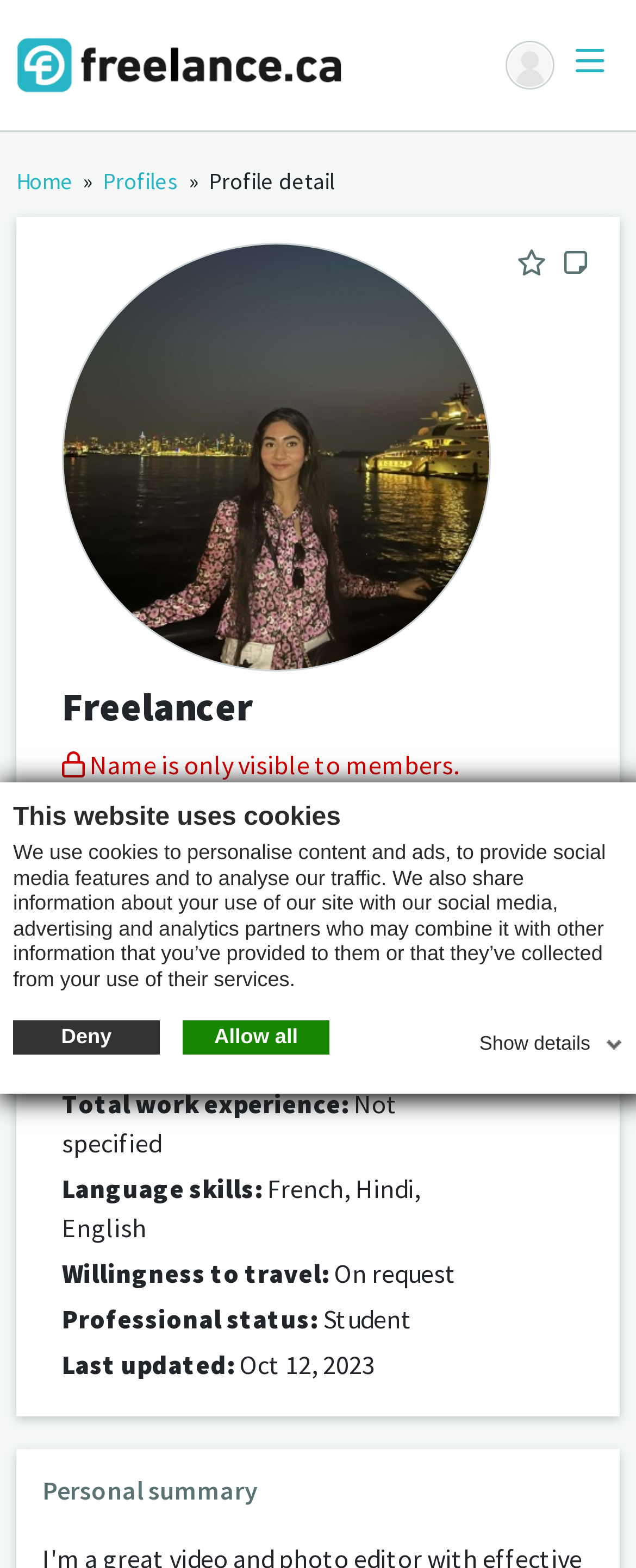What is the freelancer's location?
Using the image as a reference, answer the question in detail.

I found the freelancer's location by looking at the section that lists their details, where it says 'Location:' followed by the text 'Halifax South Central, Canada'.